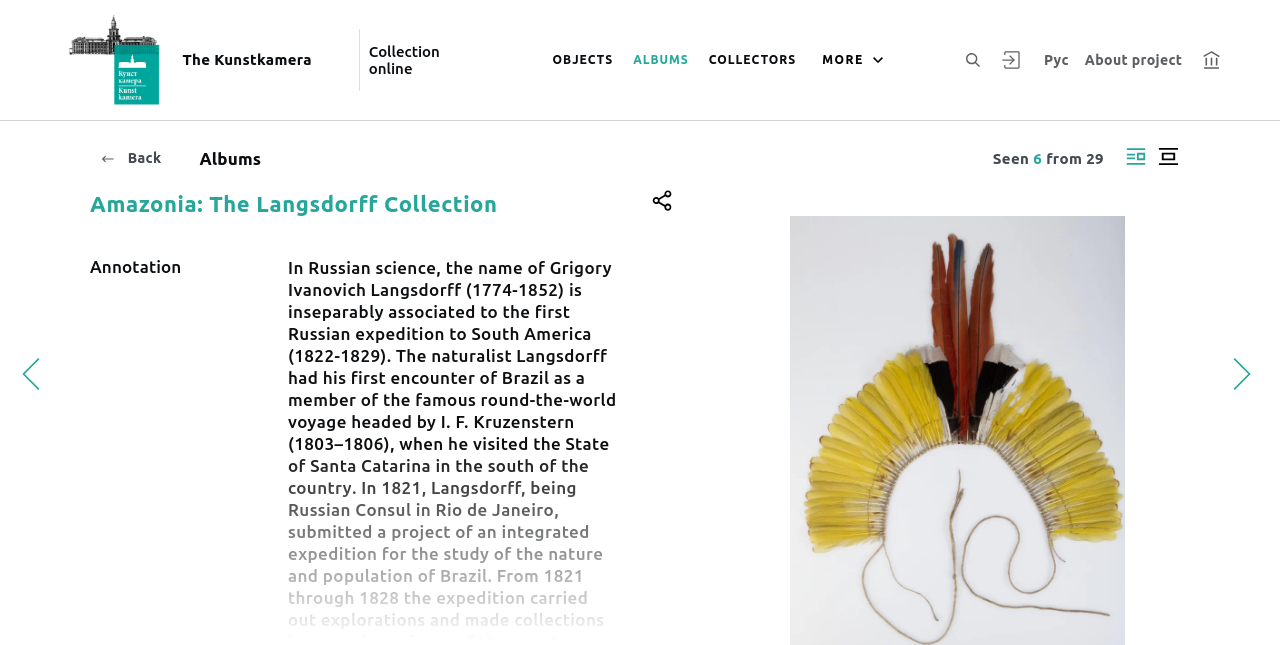Answer the following in one word or a short phrase: 
What is the name of the museum?

The Kunstkamera